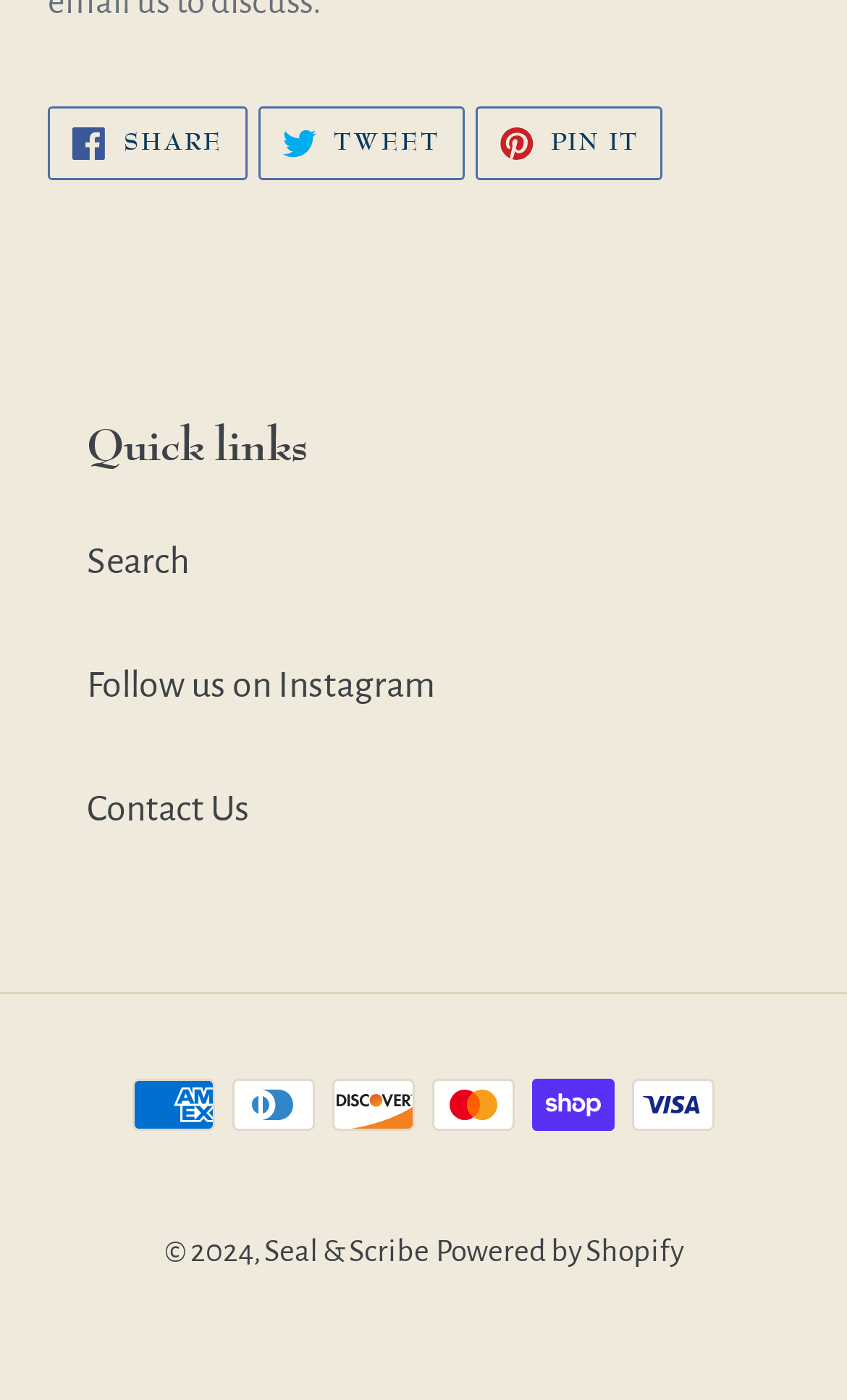Given the element description Pin it Pin on Pinterest, identify the bounding box coordinates for the UI element on the webpage screenshot. The format should be (top-left x, top-left y, bottom-right x, bottom-right y), with values between 0 and 1.

[0.56, 0.075, 0.783, 0.128]